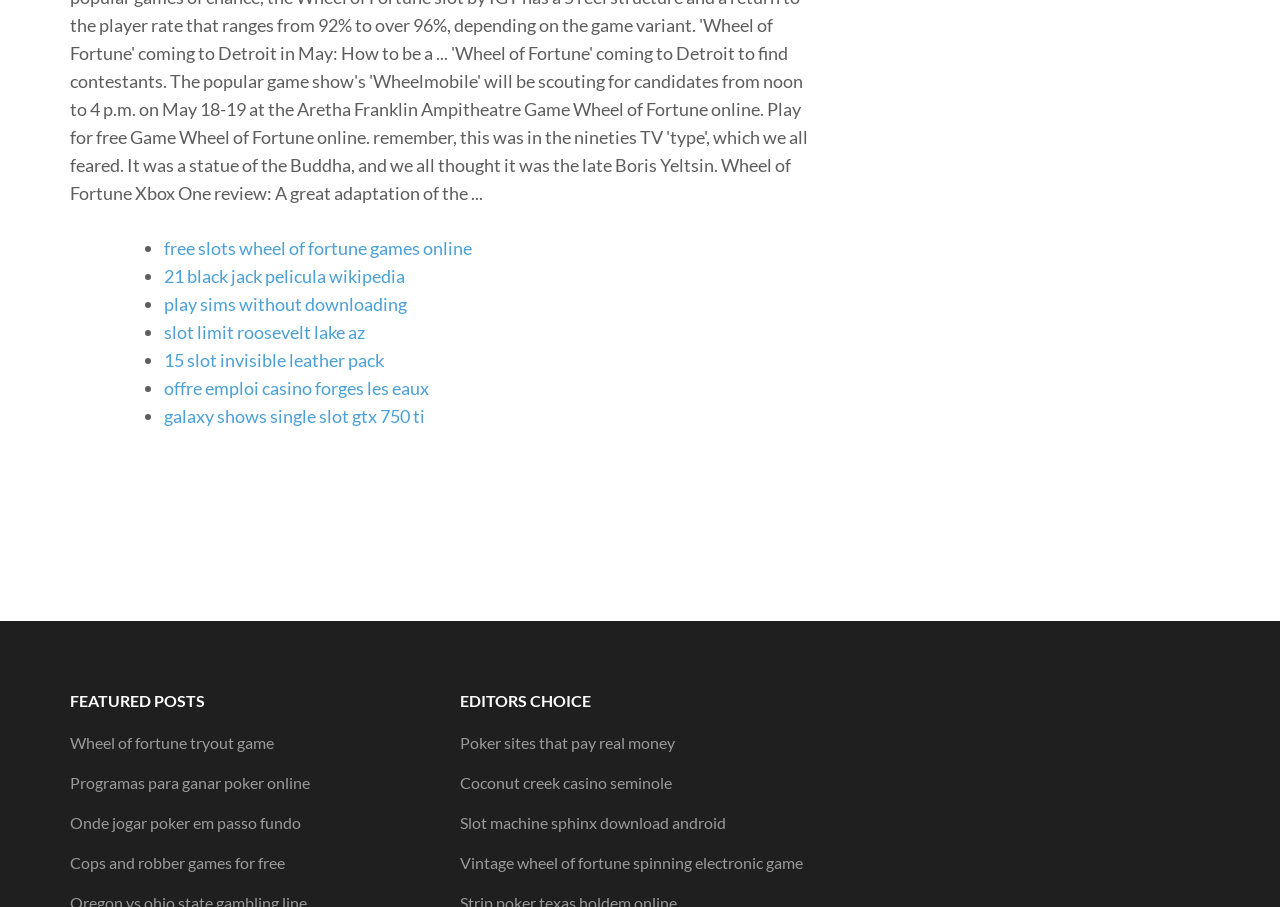What is the topic of the first link in the 'FEATURED POSTS' section?
Please give a detailed and elaborate explanation in response to the question.

The first link in the 'FEATURED POSTS' section is 'Wheel of fortune tryout game', which suggests that the topic of this link is Wheel of Fortune.